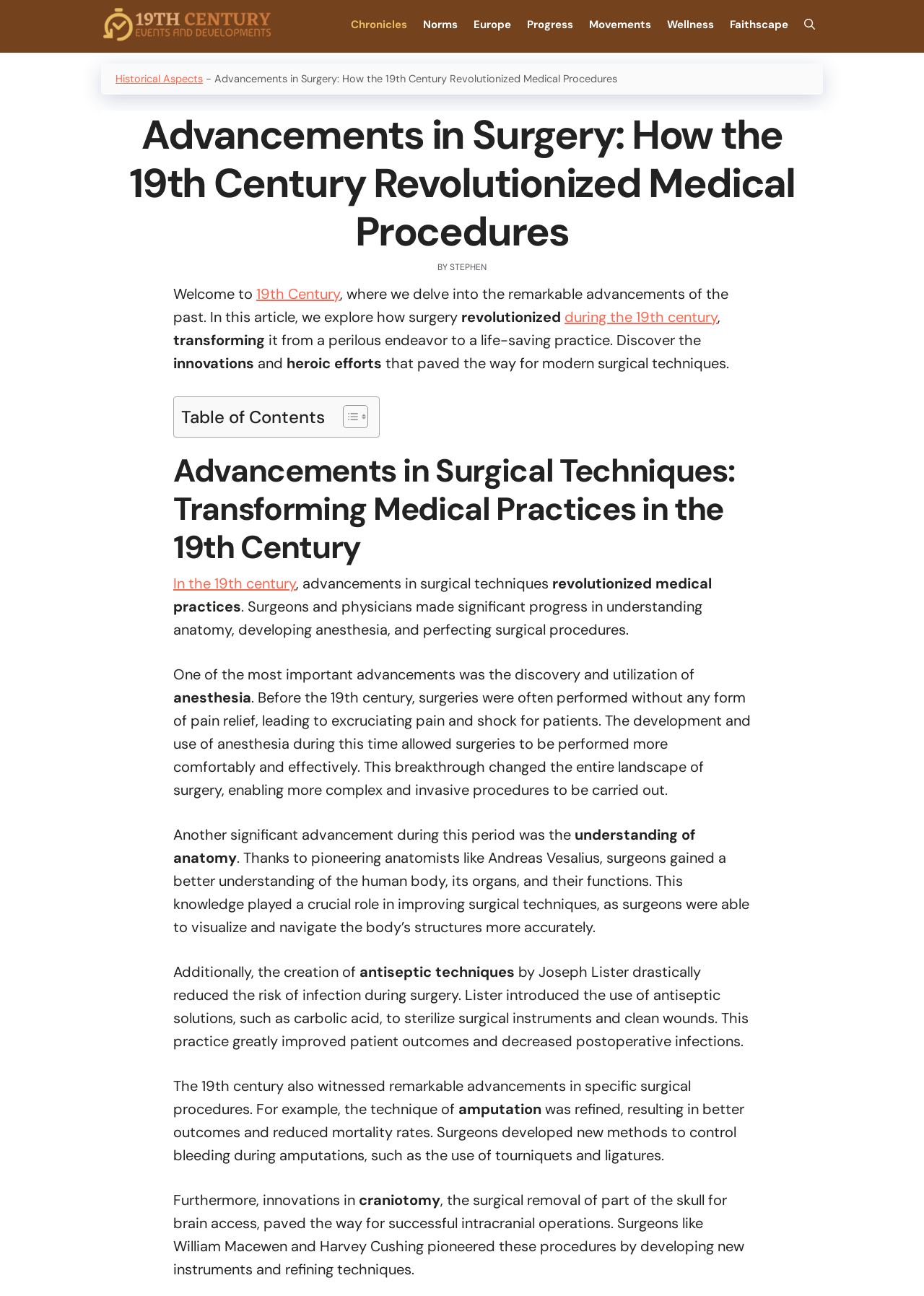Determine the bounding box coordinates for the UI element described. Format the coordinates as (top-left x, top-left y, bottom-right x, bottom-right y) and ensure all values are between 0 and 1. Element description: 19th Century

[0.277, 0.219, 0.368, 0.234]